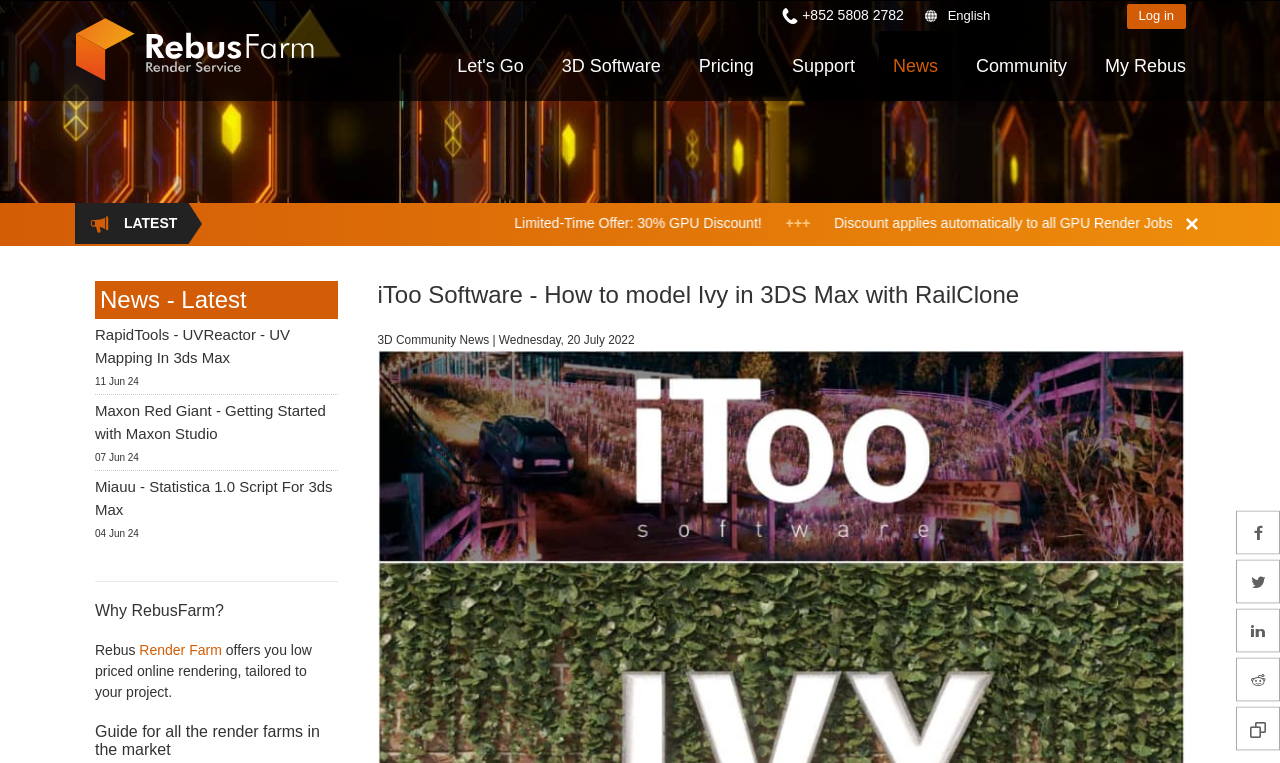Determine the bounding box for the UI element that matches this description: "+852 5808 2782".

[0.627, 0.01, 0.706, 0.03]